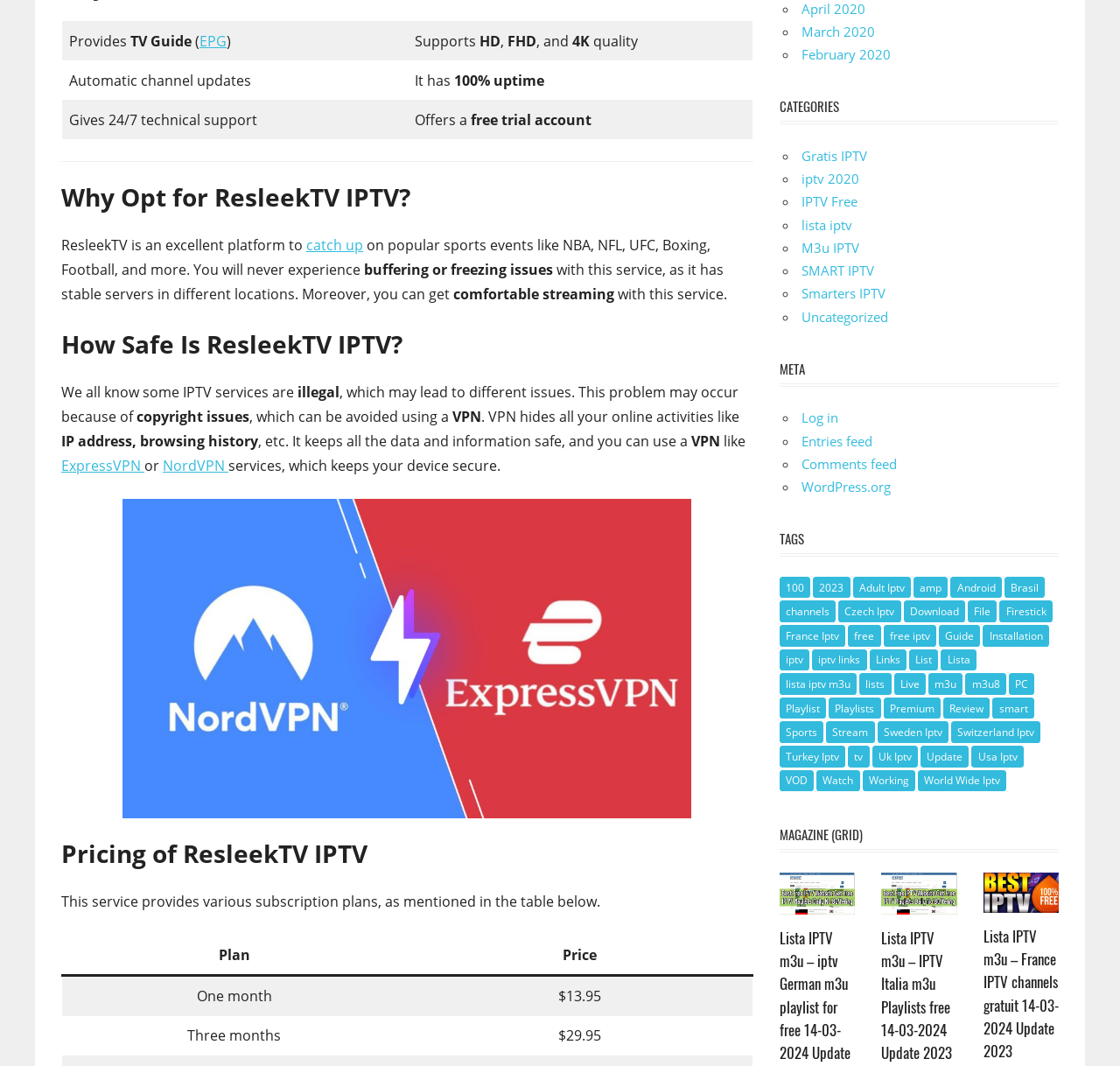How many categories are listed on the webpage?
Provide a short answer using one word or a brief phrase based on the image.

One